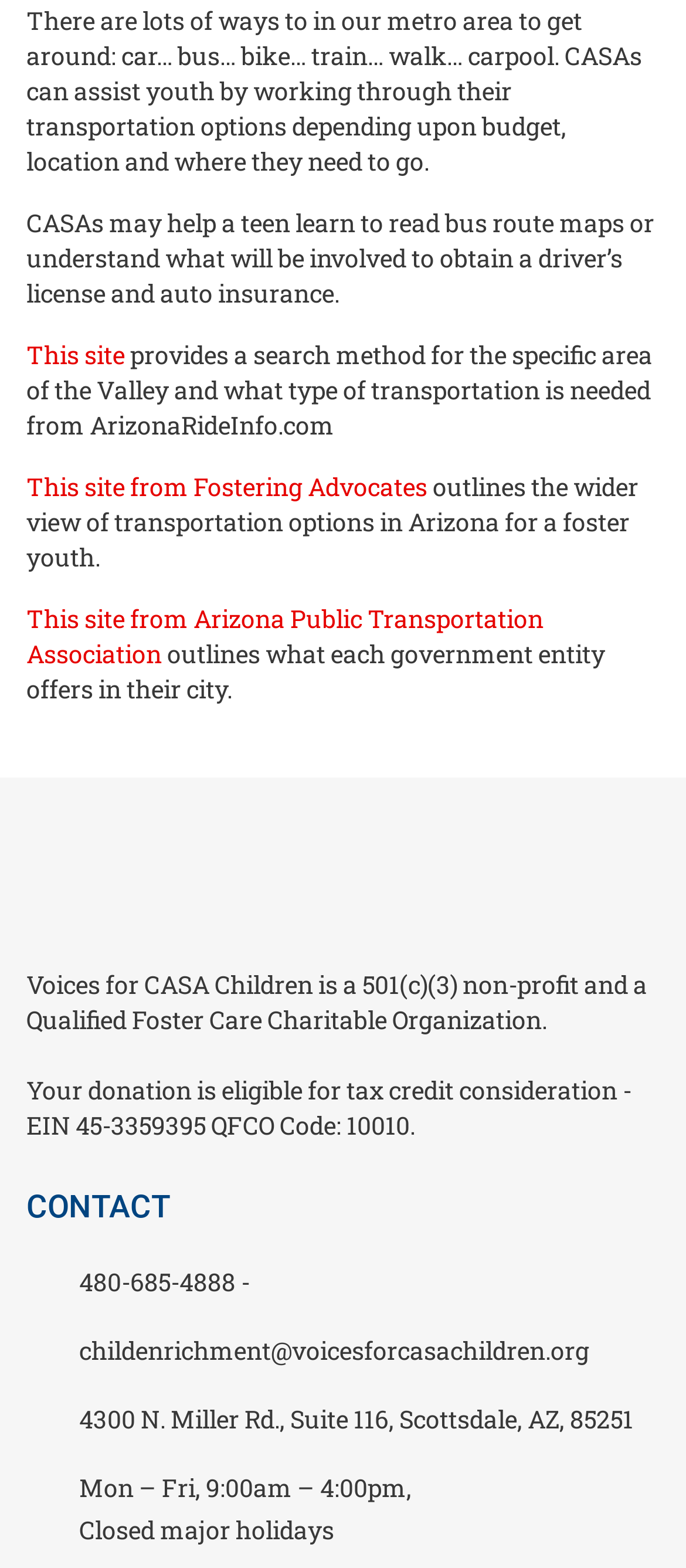Analyze the image and provide a detailed answer to the question: What is the purpose of CASAs in transportation?

According to the StaticText element with the text 'CASAs can assist youth by working through their transportation options depending upon budget, location and where they need to go.', CASAs help youth explore their transportation options based on their budget, location, and destination.